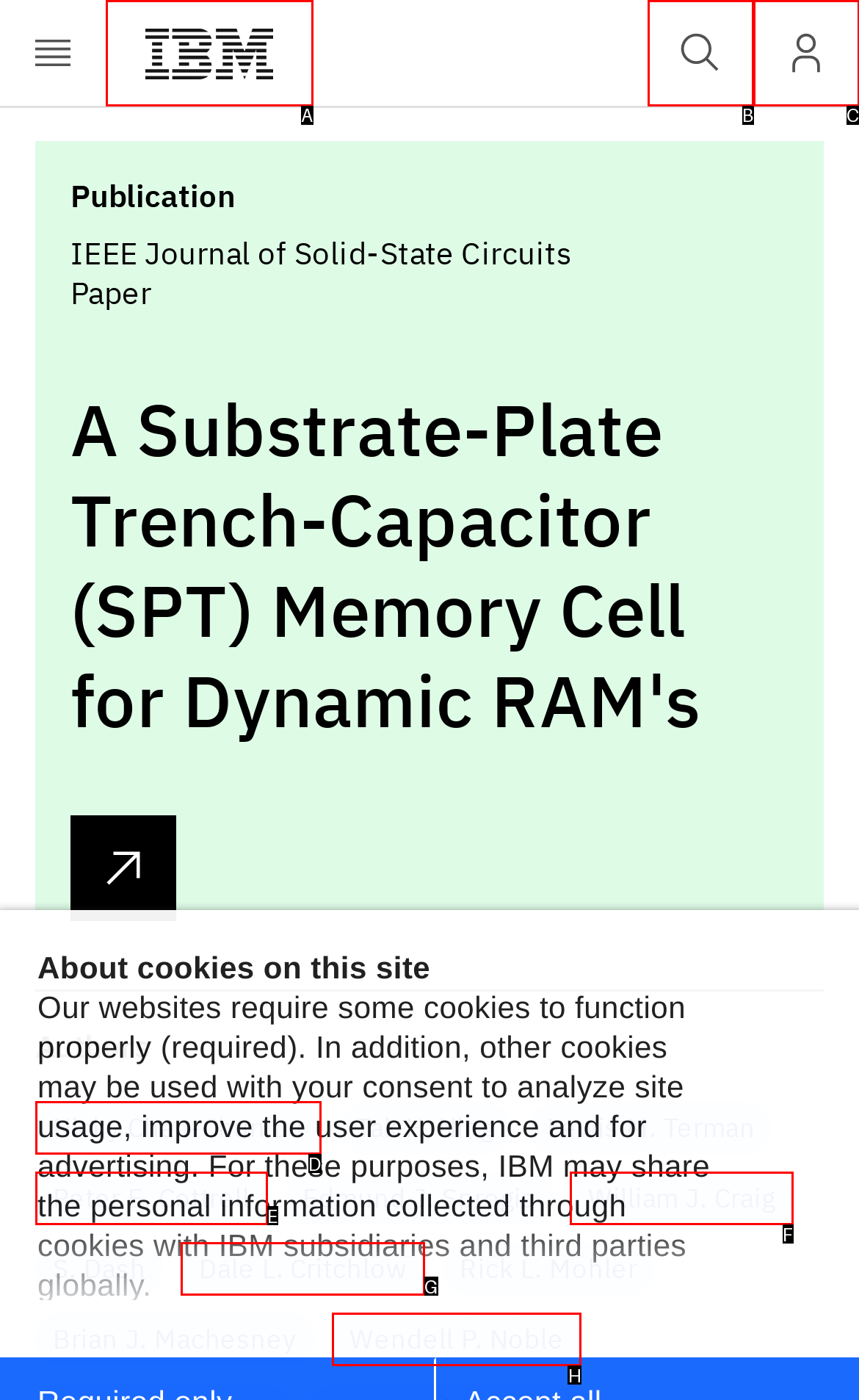Based on the element described as: Peter E. Cottrell
Find and respond with the letter of the correct UI element.

E